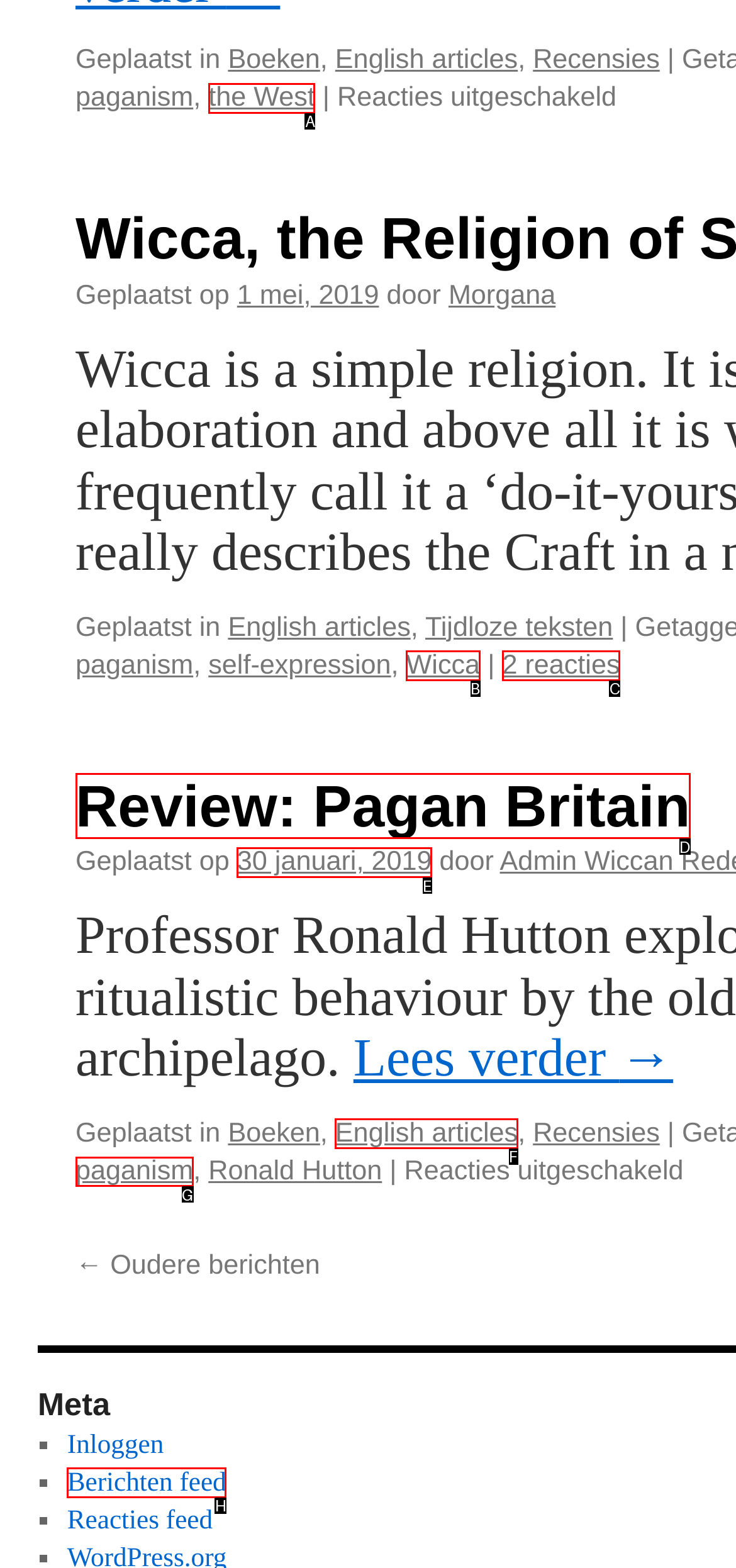Which HTML element should be clicked to complete the following task: View the post details of Review: Pagan Britain?
Answer with the letter corresponding to the correct choice.

D